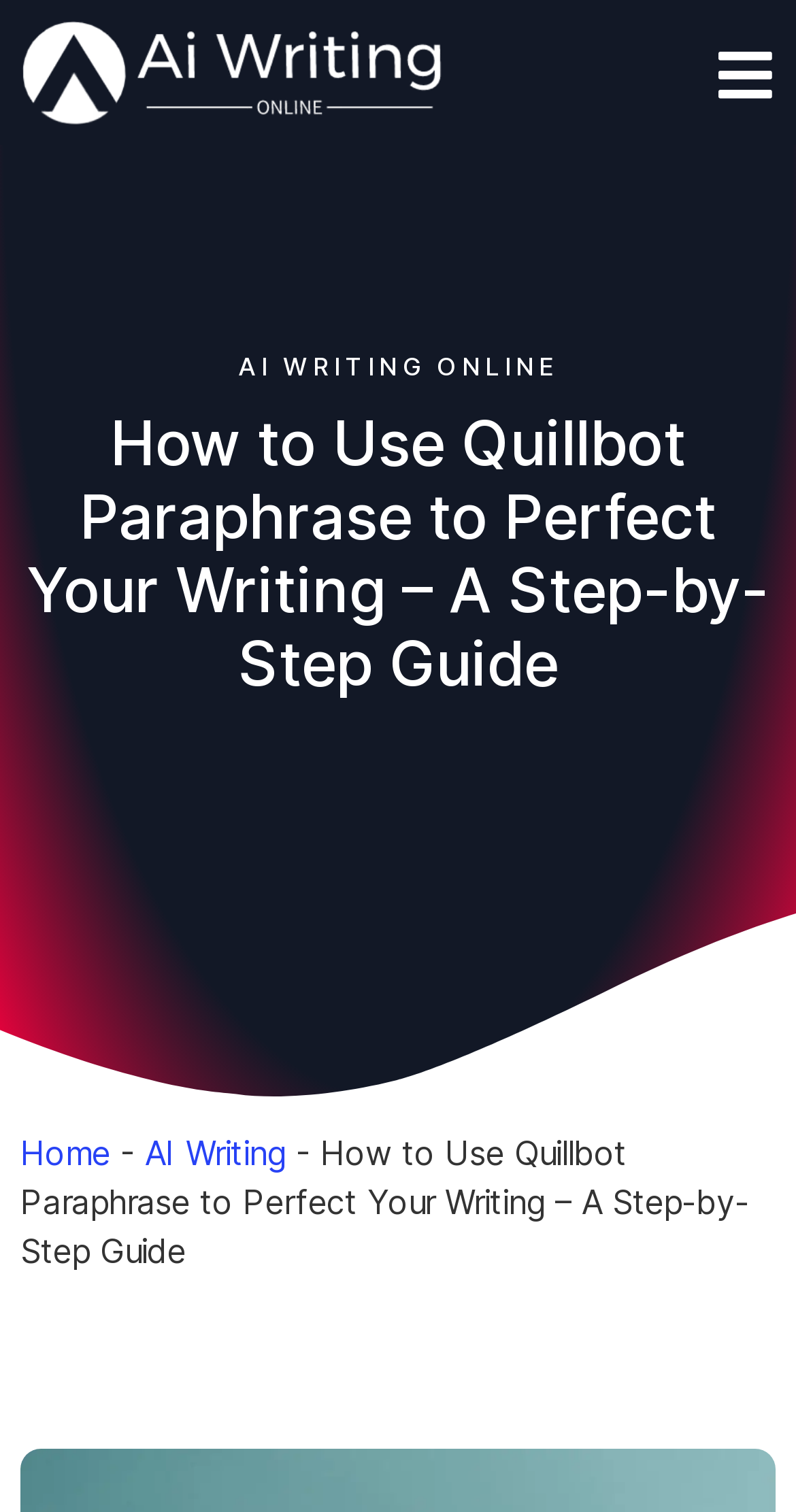Provide a brief response in the form of a single word or phrase:
What is the name of the AI writing tool?

Quillbot Paraphrase